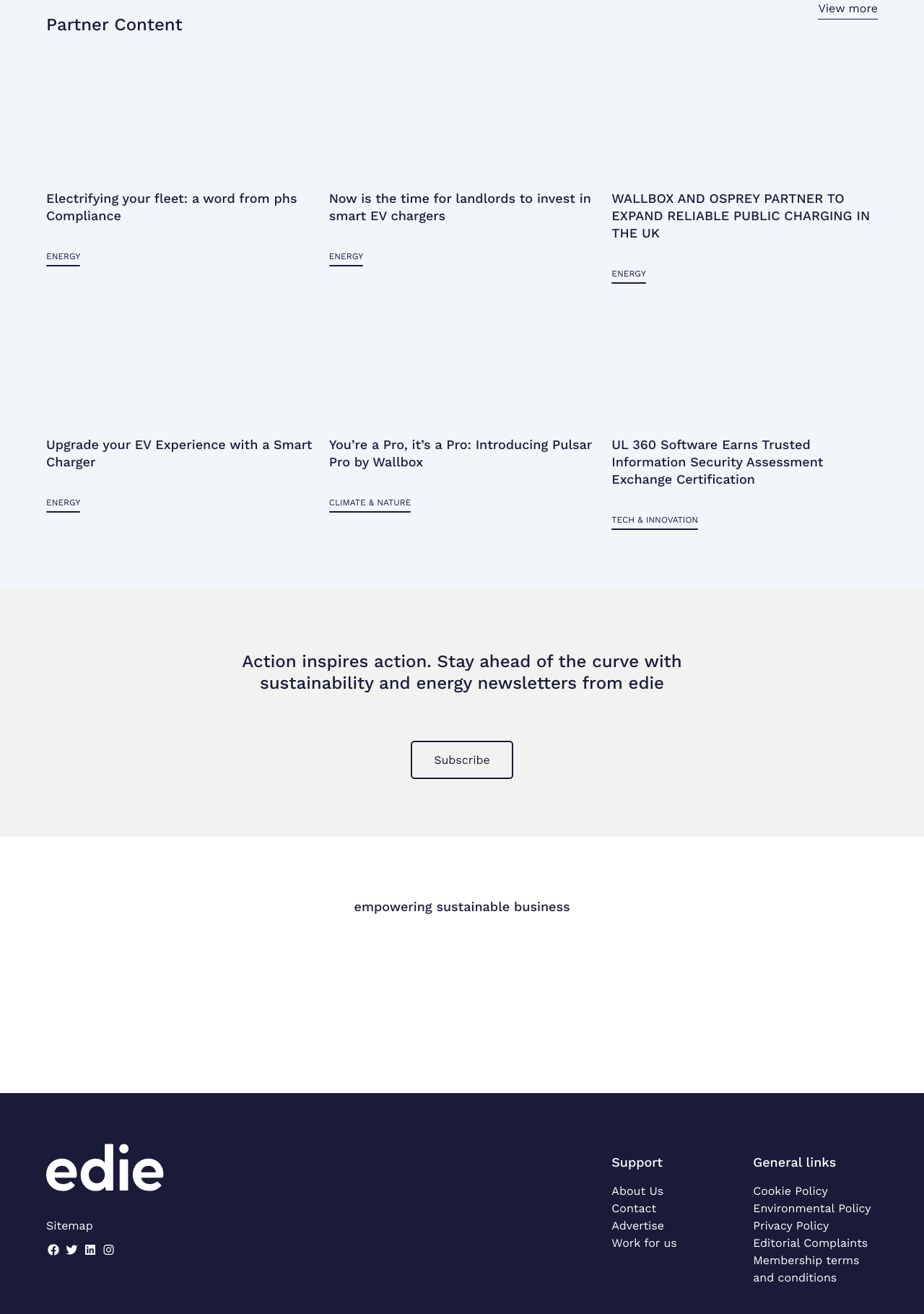Determine the bounding box coordinates for the HTML element mentioned in the following description: "Contact". The coordinates should be a list of four floats ranging from 0 to 1, represented as [left, top, right, bottom].

[0.662, 0.914, 0.71, 0.925]